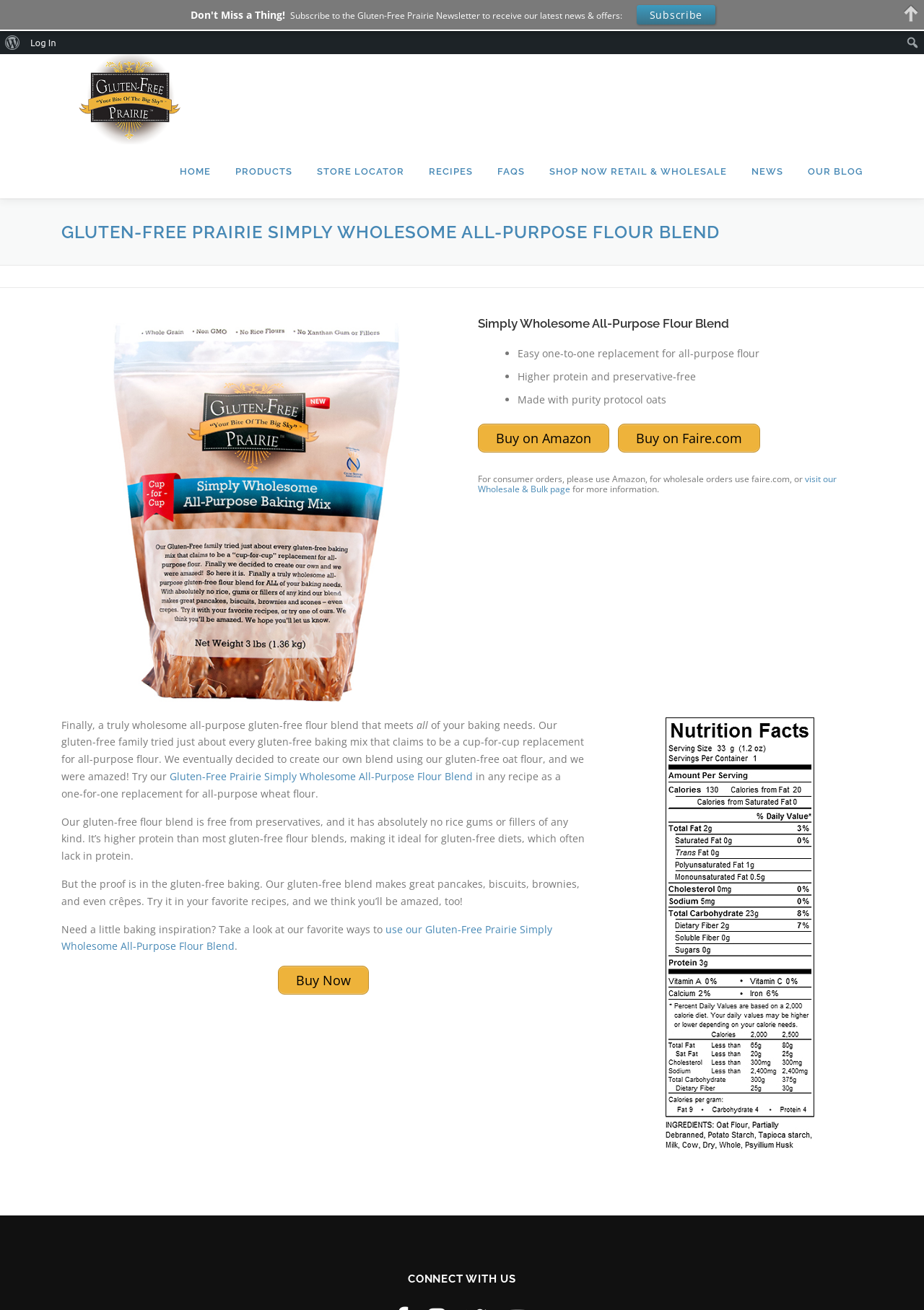Please identify the bounding box coordinates of the clickable area that will allow you to execute the instruction: "Leave a comment".

None